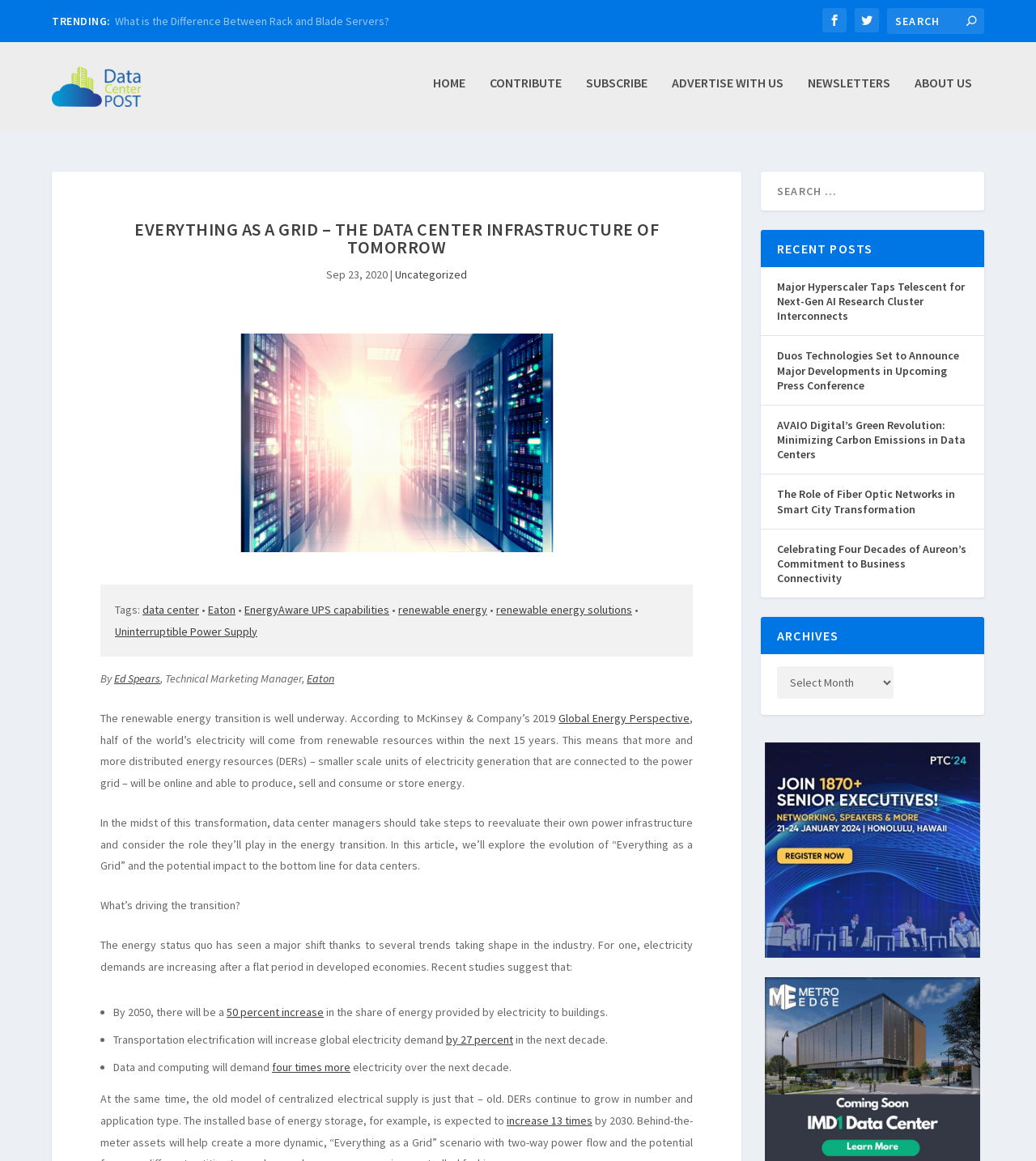Give a one-word or phrase response to the following question: What is the category of the main article?

Uncategorized